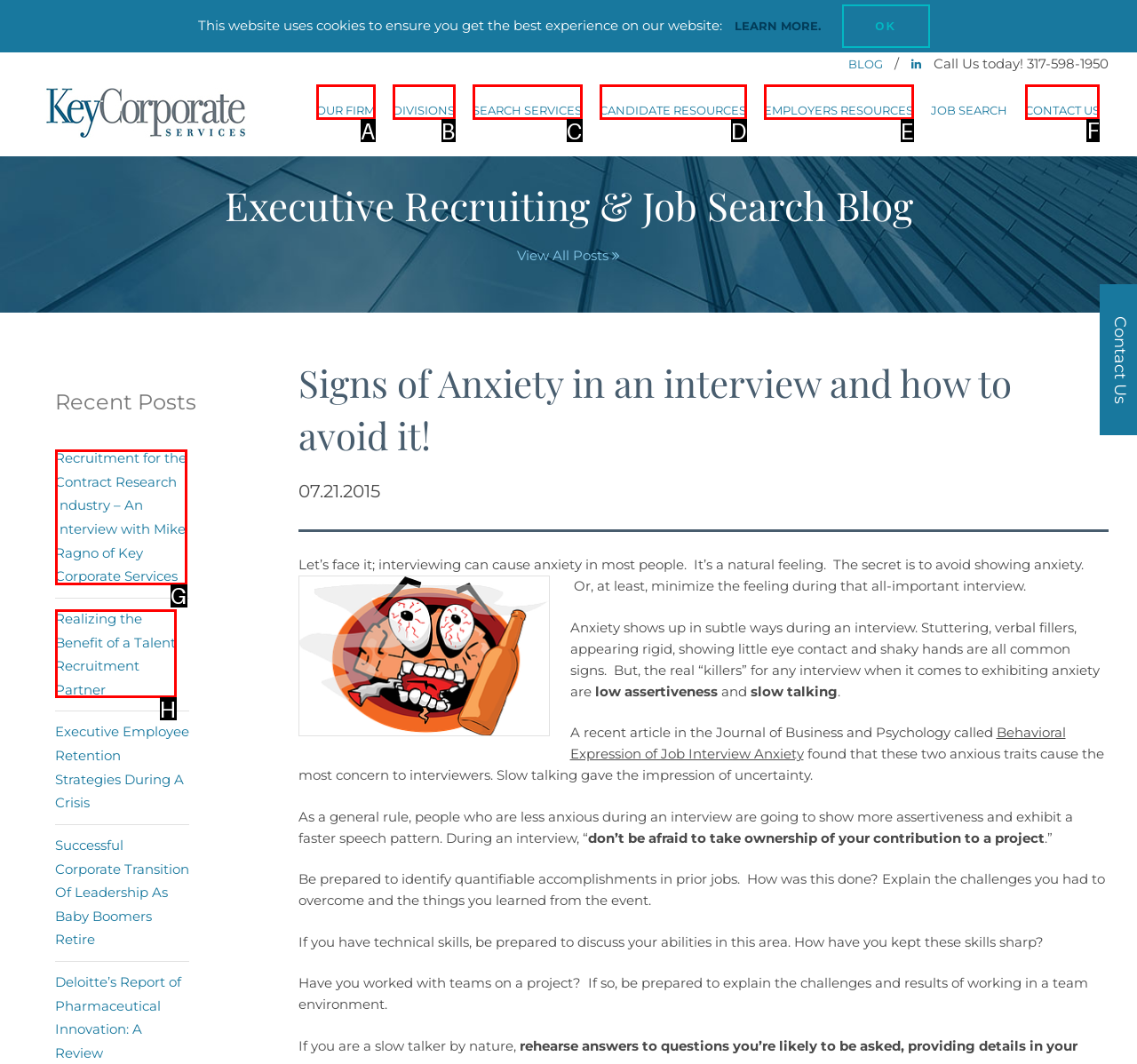Select the correct UI element to complete the task: Contact us
Please provide the letter of the chosen option.

F